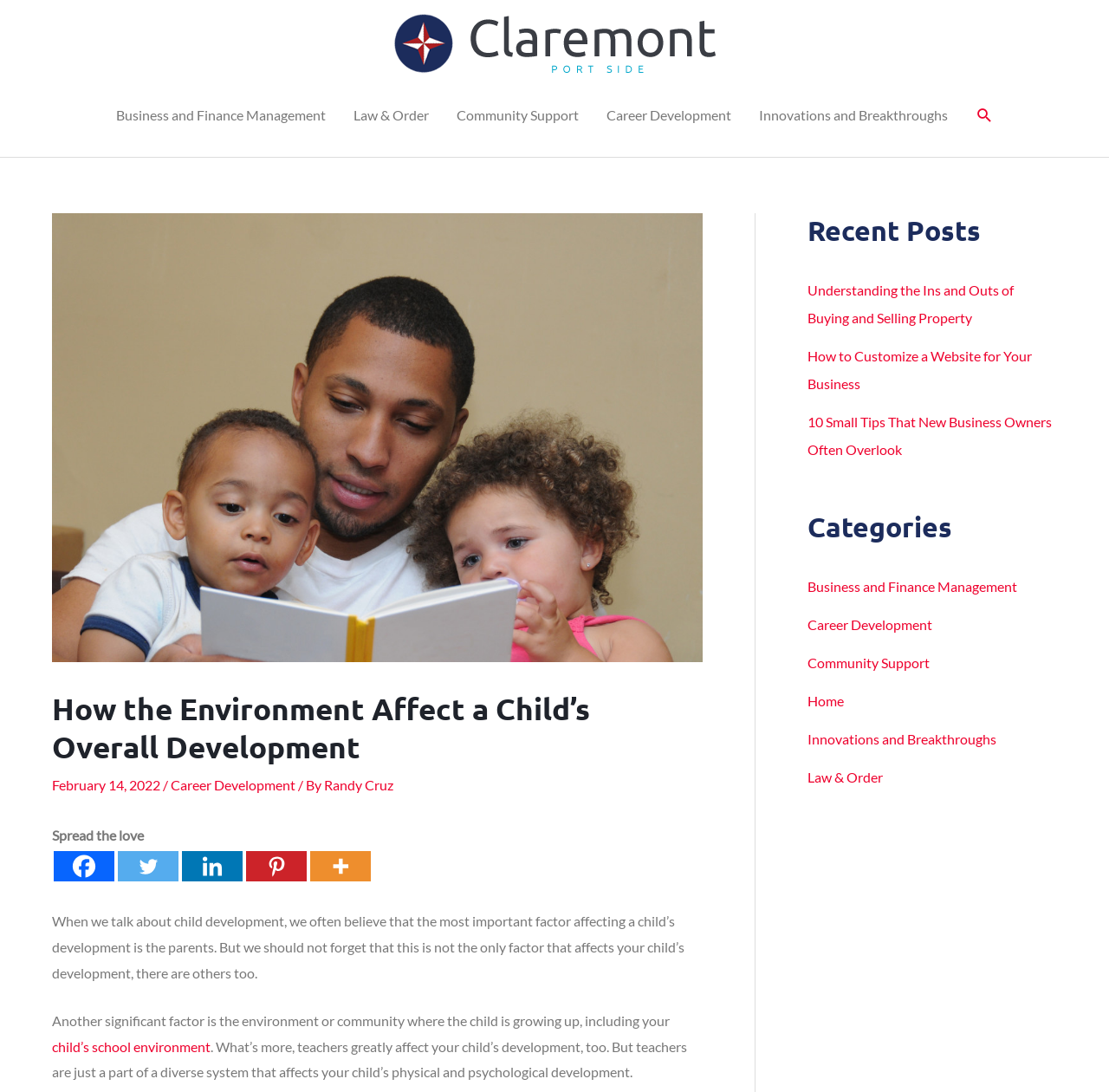Respond with a single word or short phrase to the following question: 
What is the category of the article 'Understanding the Ins and Outs of Buying and Selling Property'?

Business and Finance Management